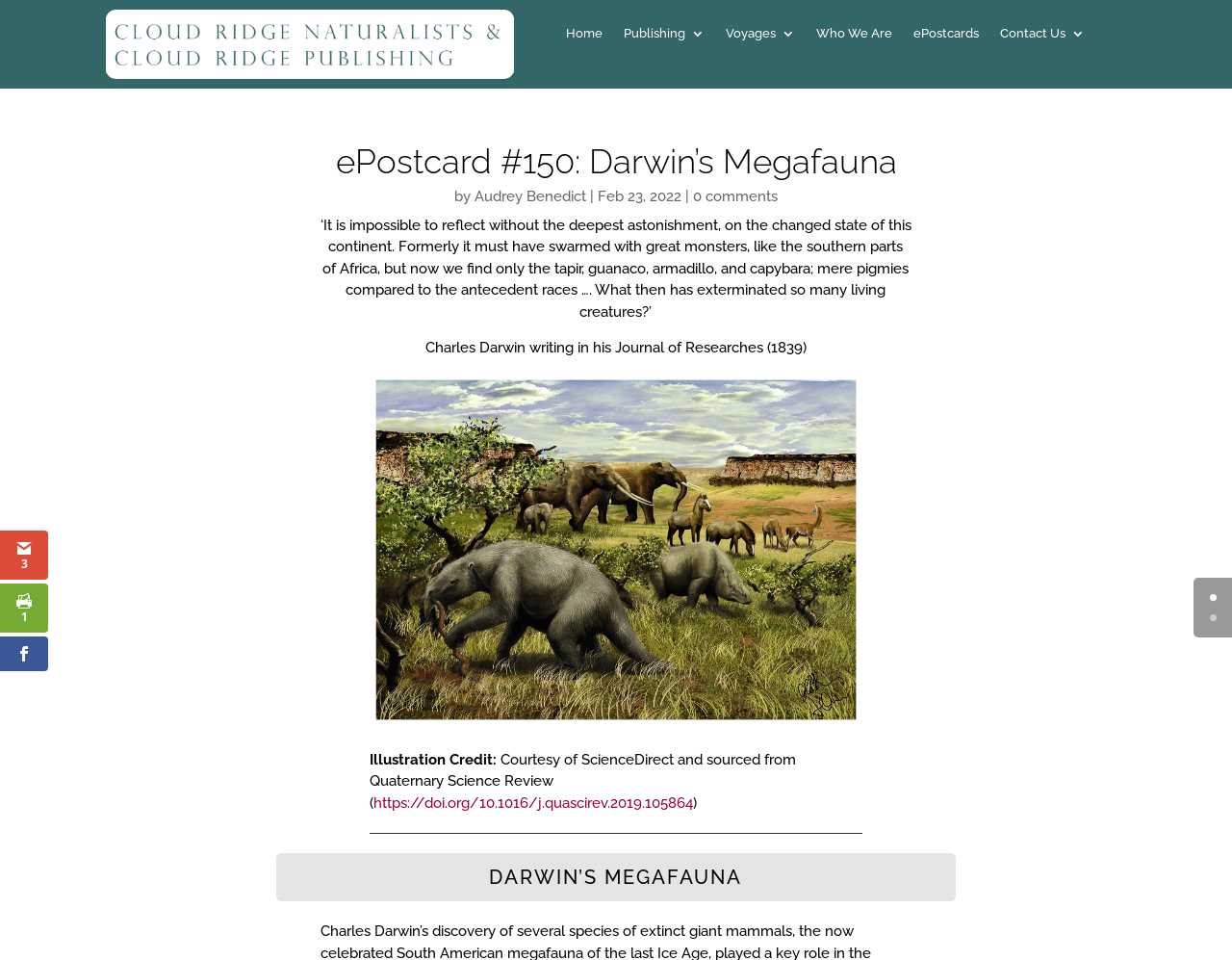Please answer the following question using a single word or phrase: 
How many comments does this ePostcard have?

0